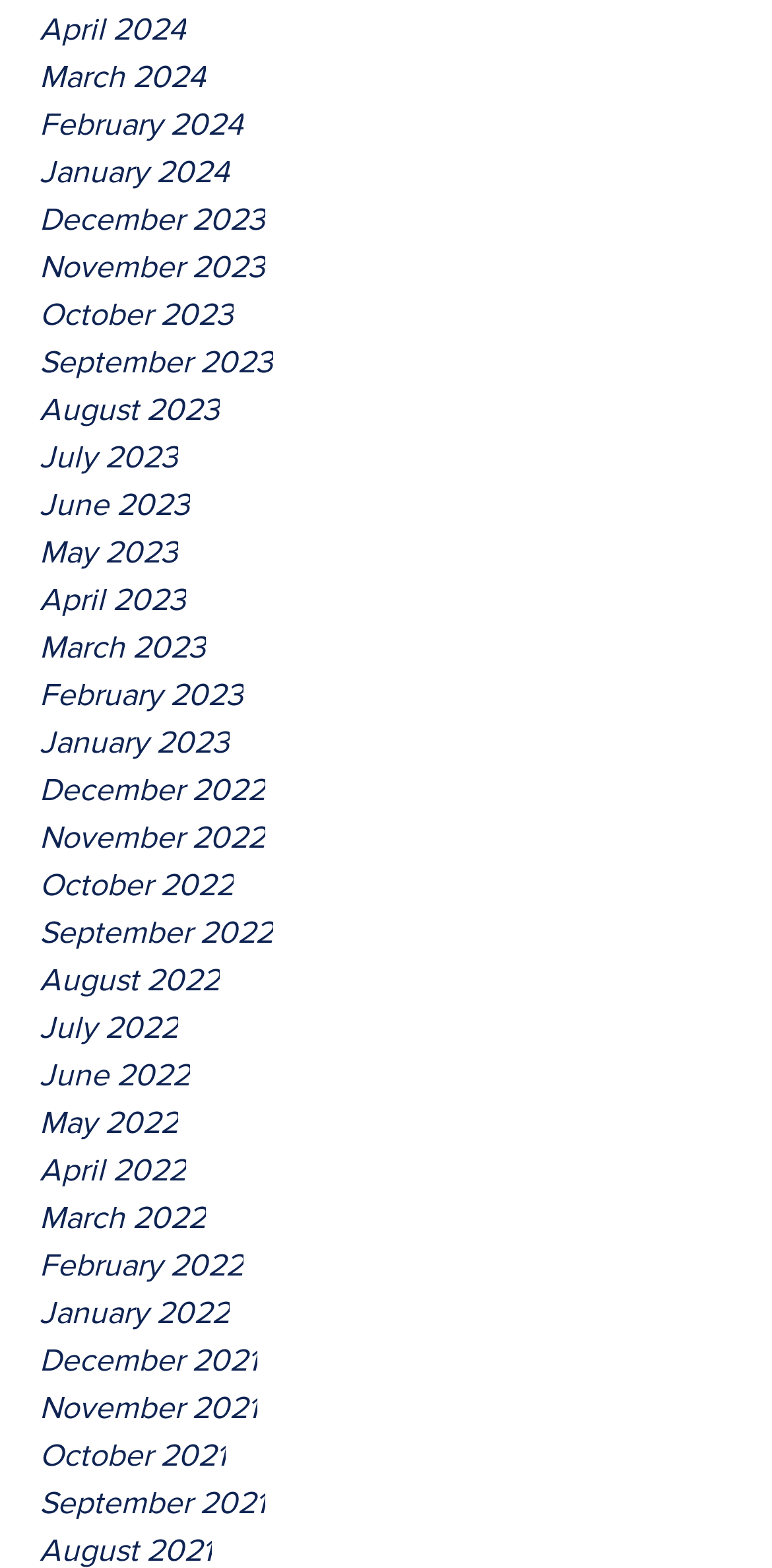Utilize the details in the image to thoroughly answer the following question: Are the months listed in chronological order?

I examined the list of links and noticed that the months are listed in chronological order, with the most recent month first and the earliest month last.